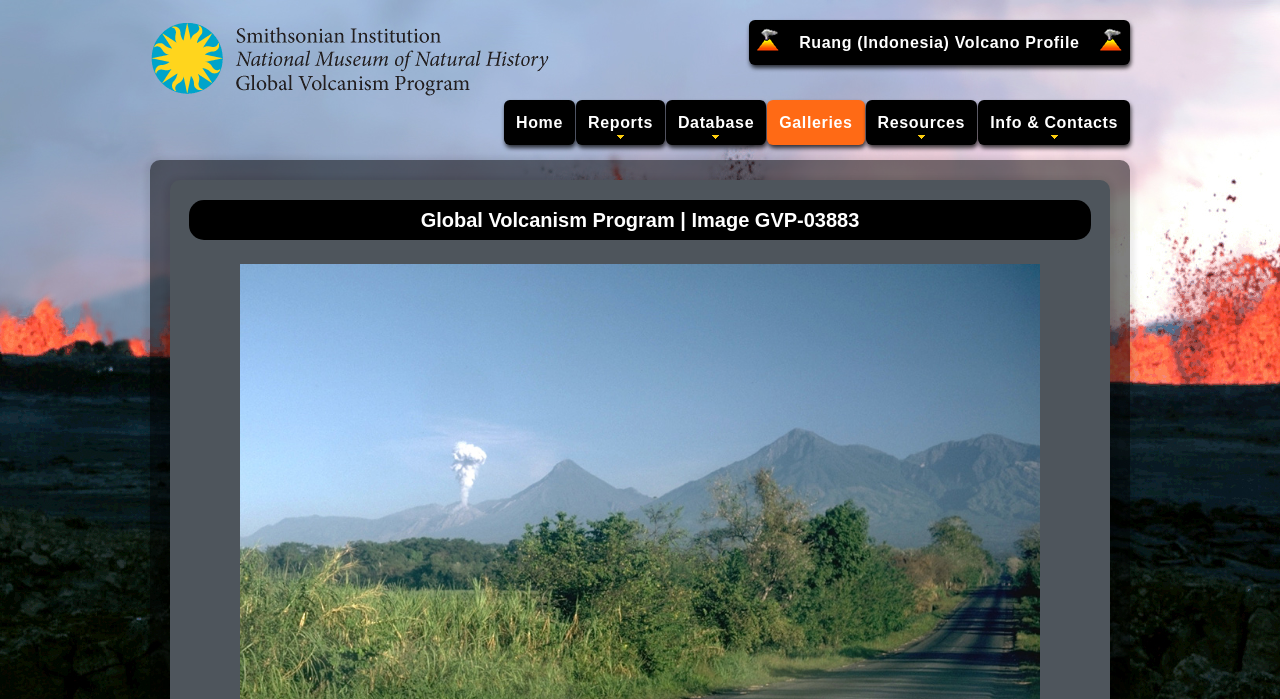Using the given element description, provide the bounding box coordinates (top-left x, top-left y, bottom-right x, bottom-right y) for the corresponding UI element in the screenshot: Resources

[0.676, 0.143, 0.763, 0.207]